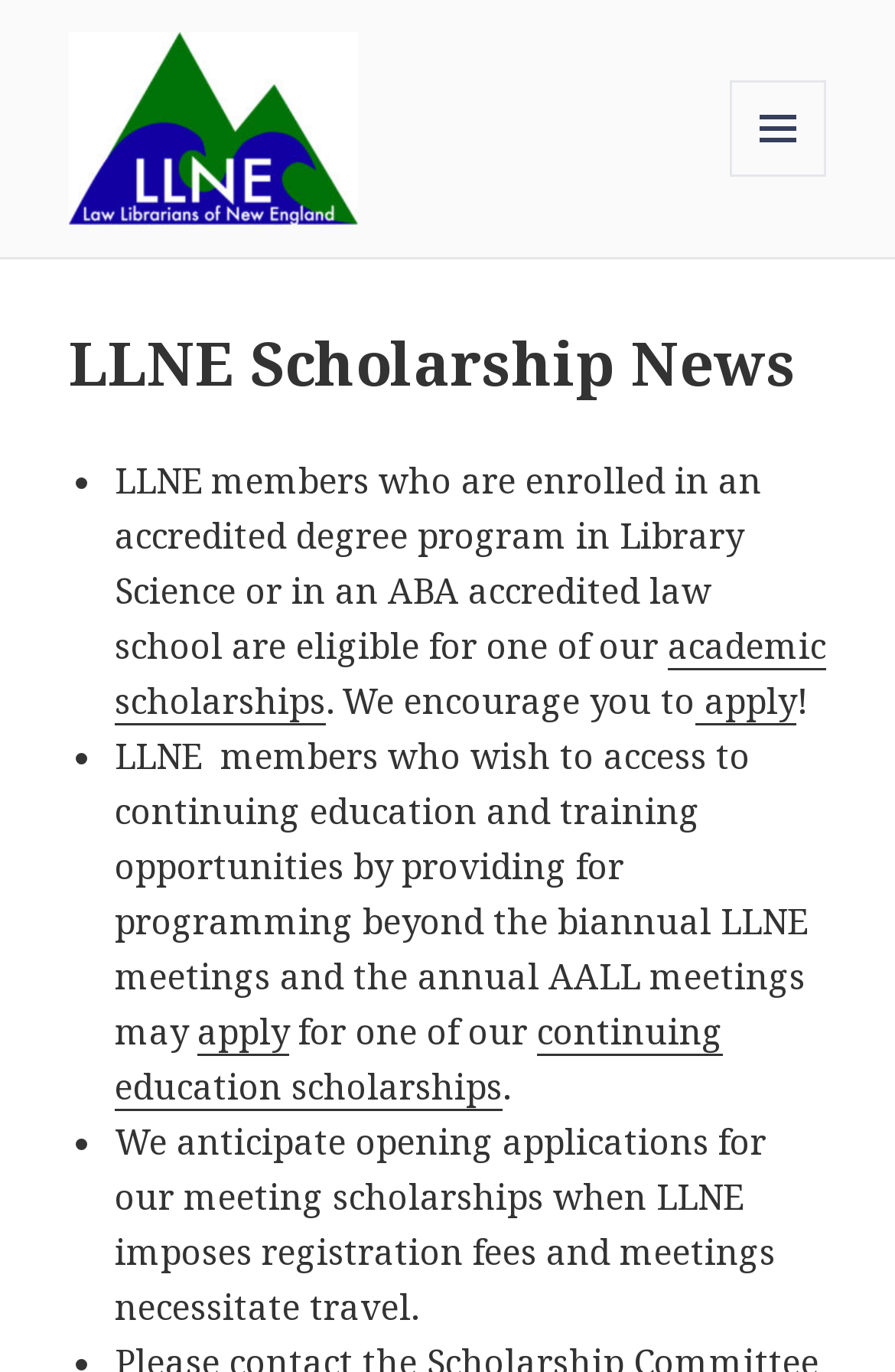How many types of scholarships are mentioned?
Respond to the question with a single word or phrase according to the image.

Three